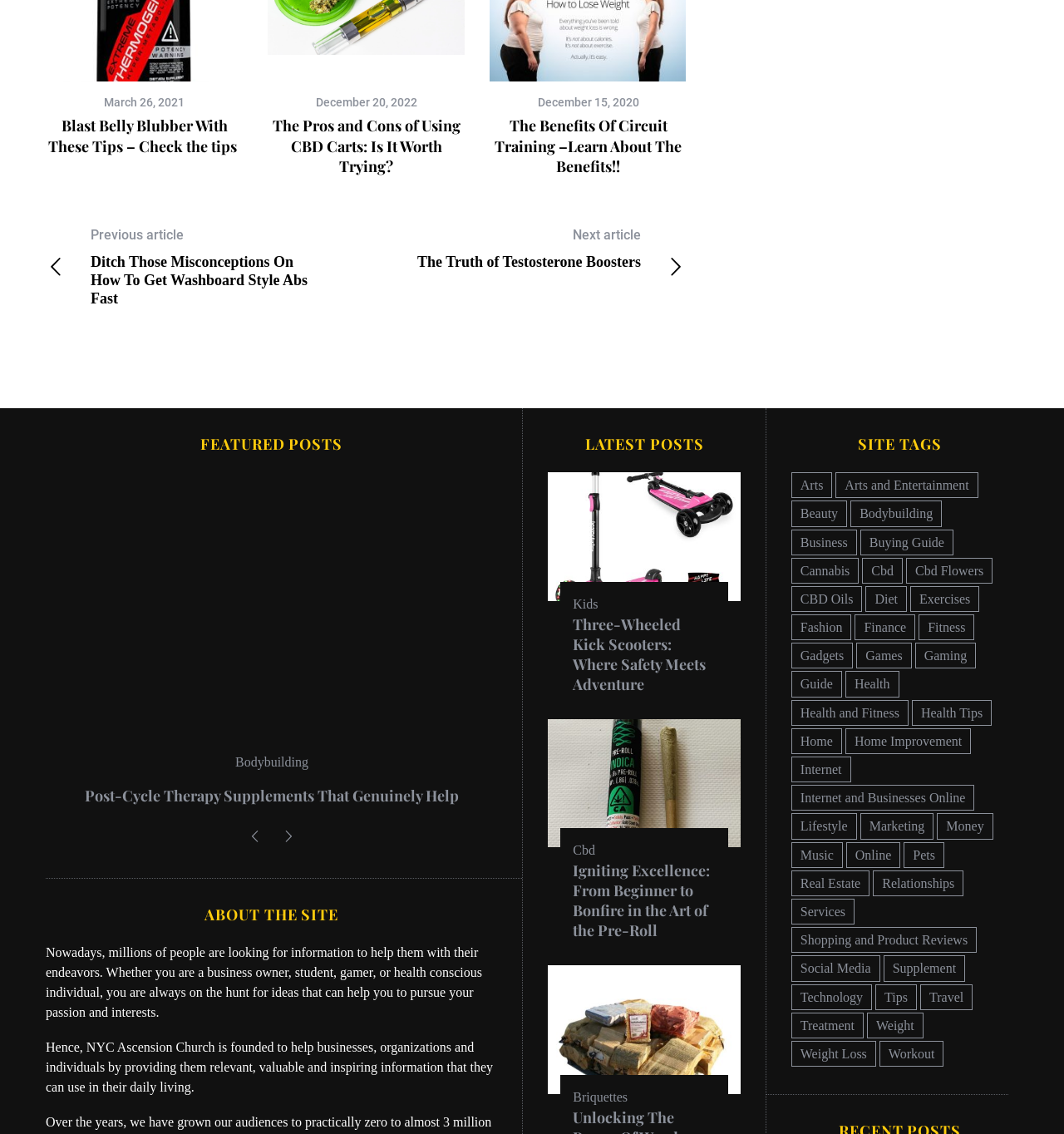What is the topic of the latest post?
Please answer the question as detailed as possible.

I looked at the latest post under the 'LATEST POSTS' heading, and the topic is 'Three-Wheeled Kick Scooters: Where Safety Meets Adventure'.